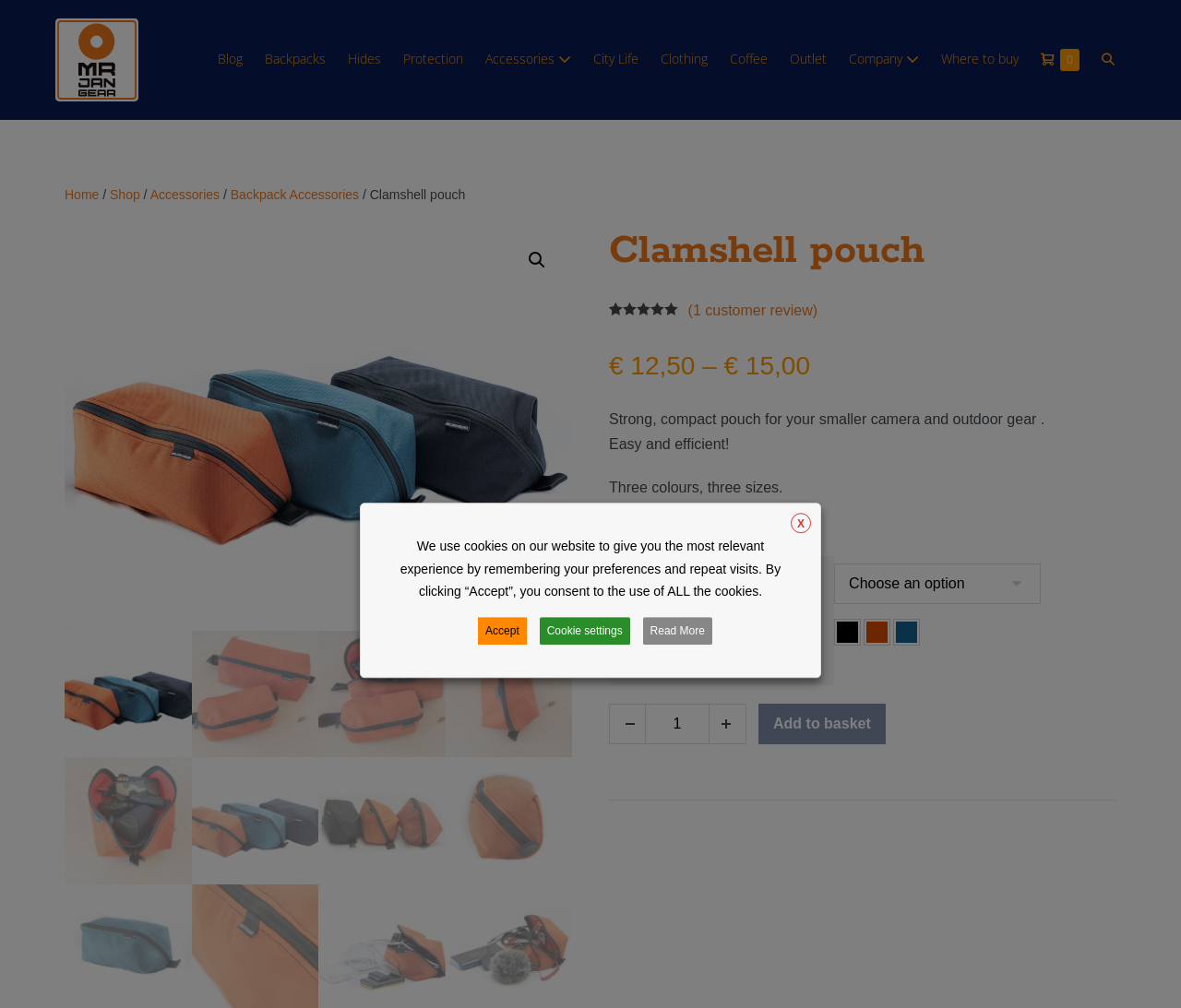Select the bounding box coordinates of the element I need to click to carry out the following instruction: "Search for products".

[0.923, 0.038, 0.953, 0.079]